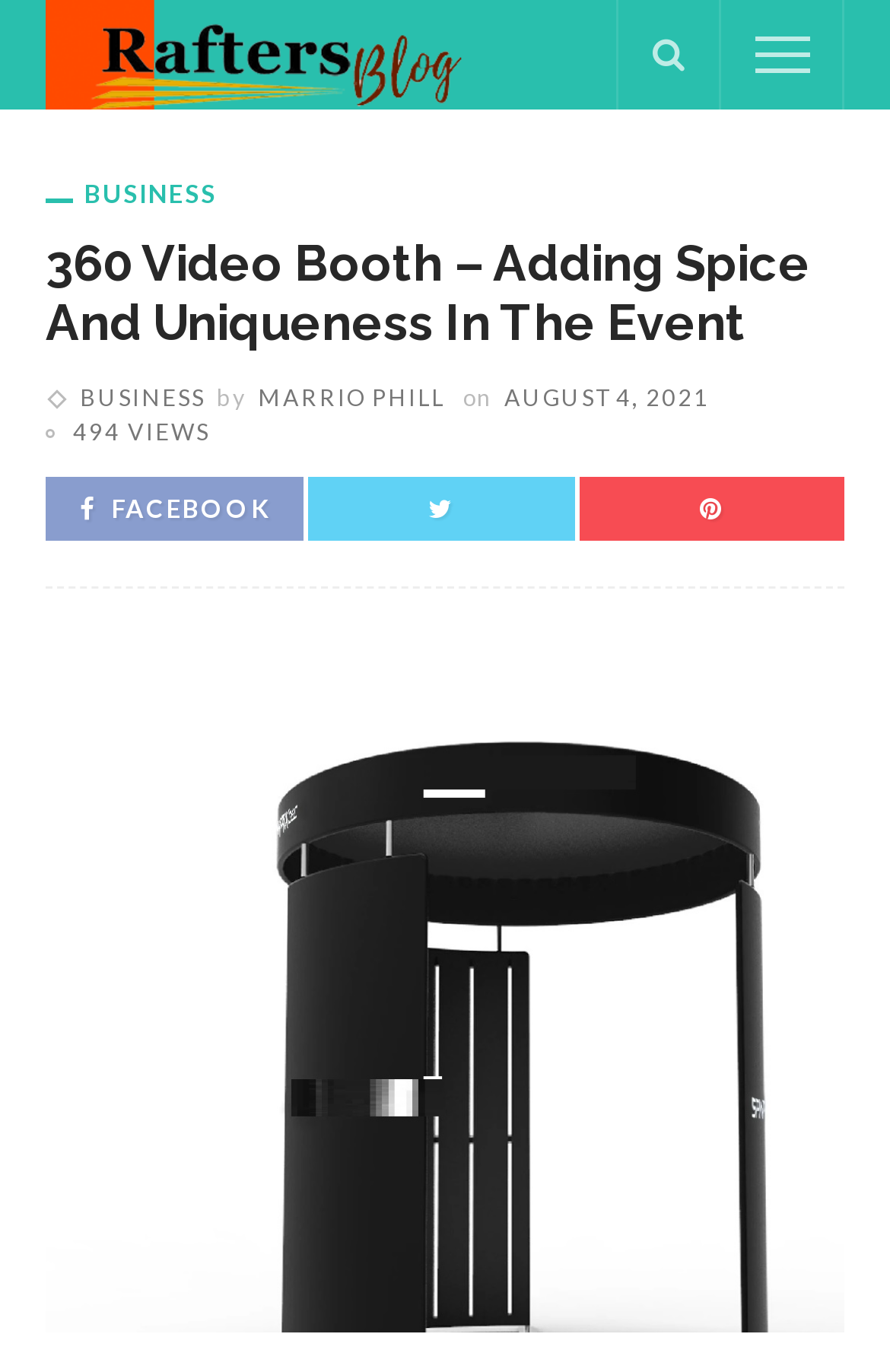How many views does the article have?
Look at the screenshot and respond with a single word or phrase.

494 VIEWS